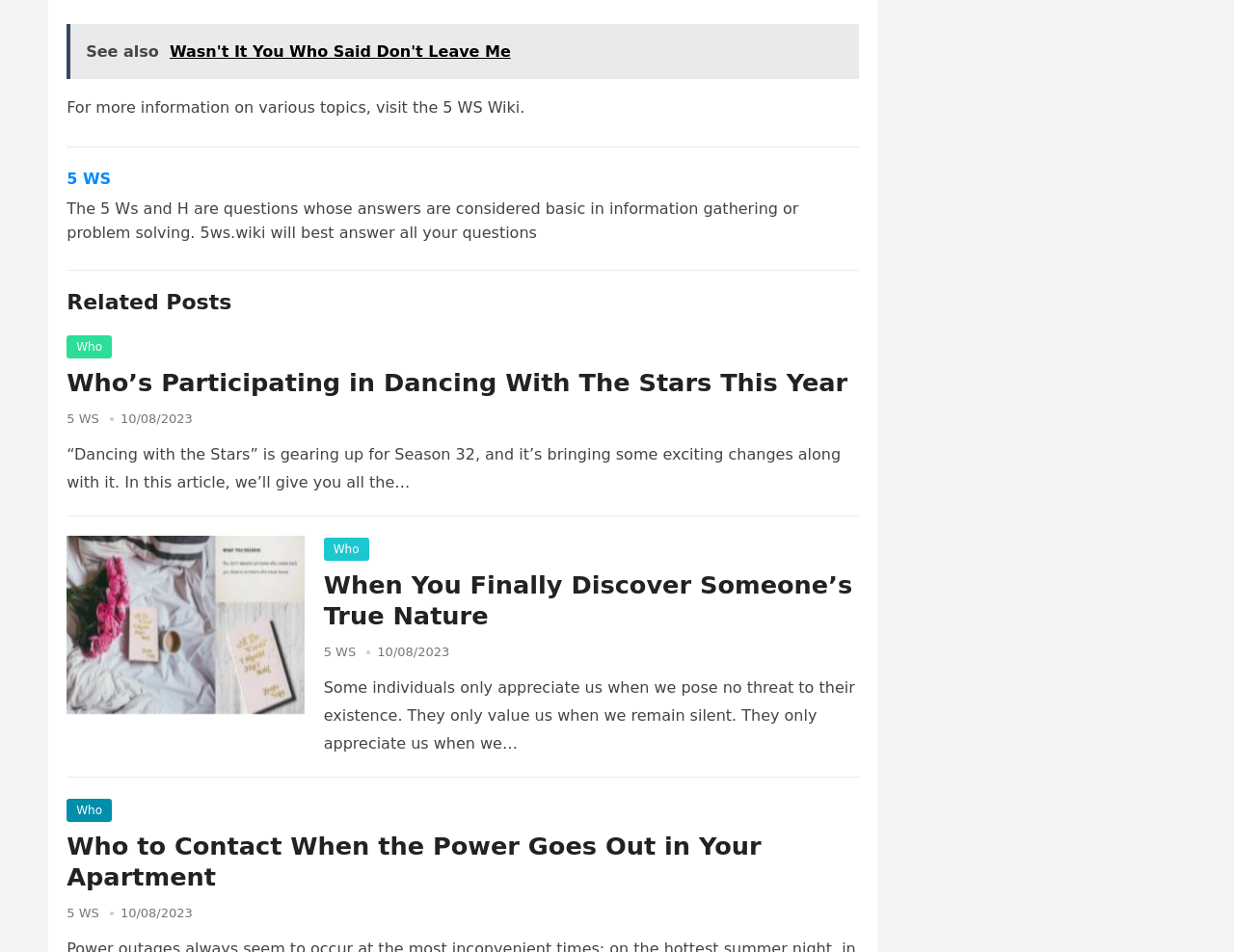Please identify the bounding box coordinates of the clickable region that I should interact with to perform the following instruction: "Check the article 'When You Finally Discover Someone's True Nature'". The coordinates should be expressed as four float numbers between 0 and 1, i.e., [left, top, right, bottom].

[0.055, 0.564, 0.247, 0.751]